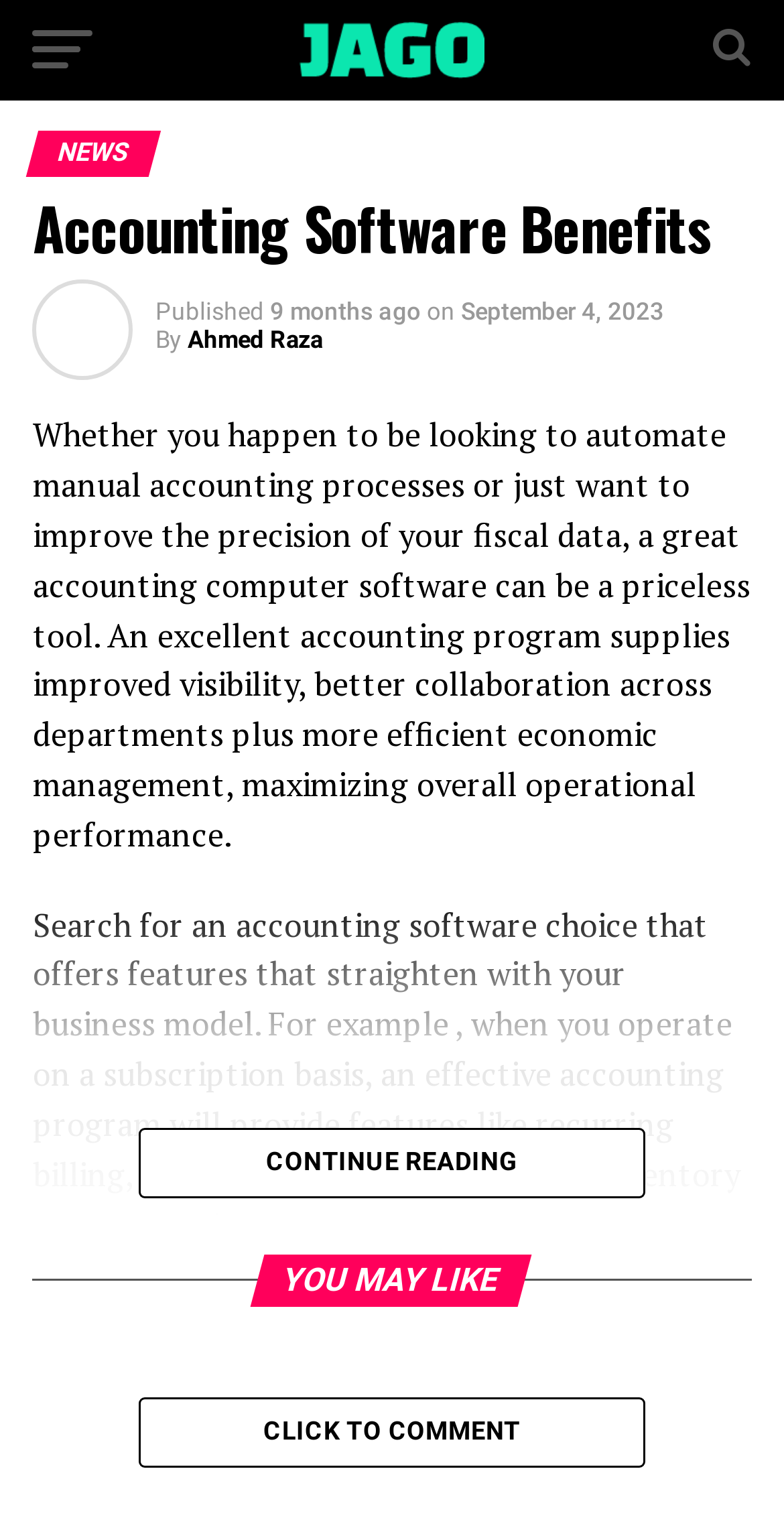Explain the webpage's design and content in an elaborate manner.

The webpage is about the benefits of accounting software, specifically in Pakistan. At the top, there is a link to "Pakistan News" accompanied by an image with the same name, positioned near the top left corner of the page. Below this, there is a header section with two headings: "NEWS" and "Accounting Software Benefits". 

To the right of the headings, there is a section with information about the article, including the publication date "September 4, 2023", the author "Ahmed Raza", and the time elapsed since publication, "9 months ago". 

The main content of the page is divided into two paragraphs. The first paragraph explains the importance of a great accounting computer software, highlighting its benefits such as improved visibility, better collaboration, and more efficient economic management. The second paragraph advises readers to search for an accounting software that aligns with their business model, providing features like recurring billing and inventory management.

Below the main content, there is a "CONTINUE READING" button, positioned near the middle of the page. Further down, there is a heading "YOU MAY LIKE" and a "CLICK TO COMMENT" button at the bottom right corner of the page.